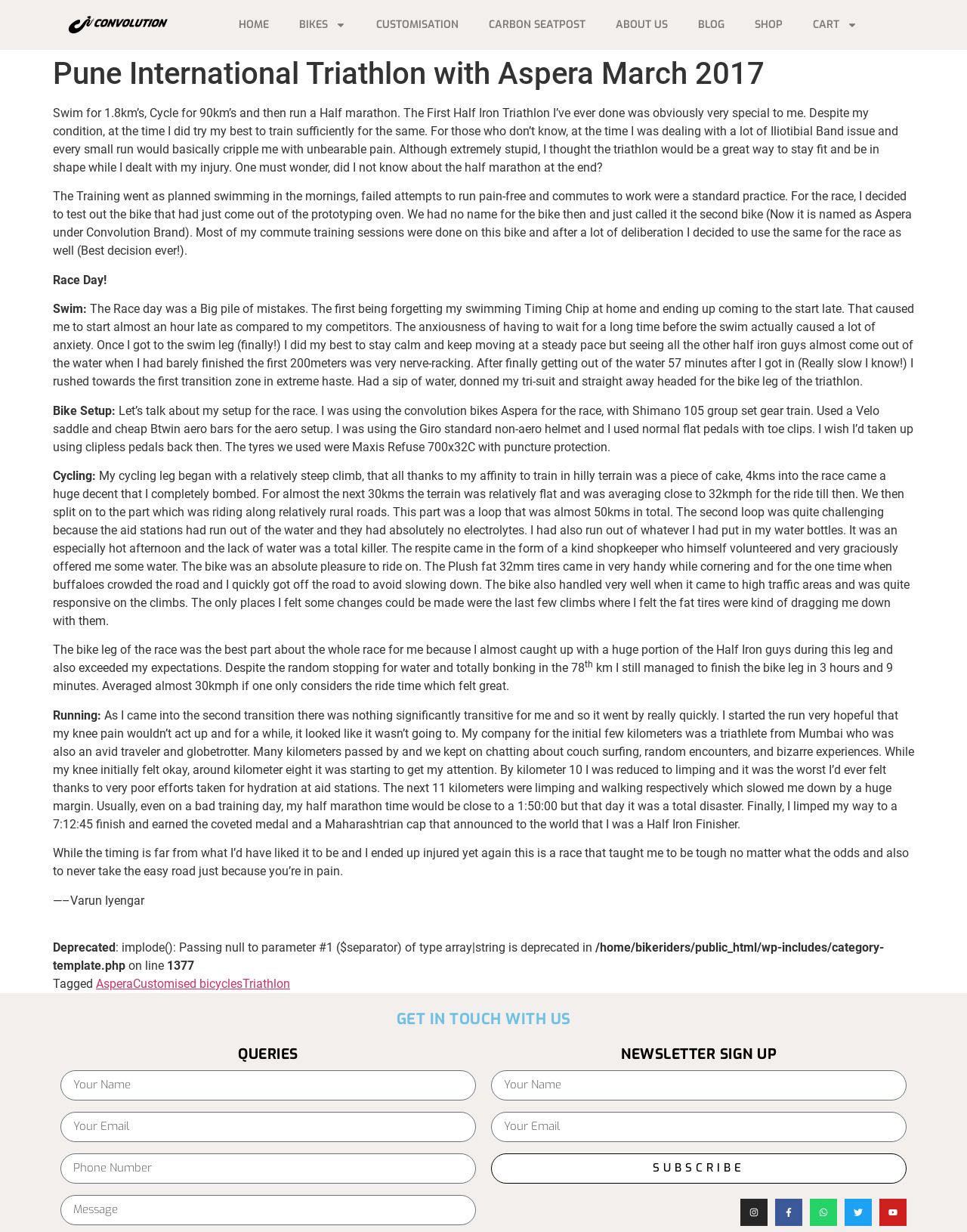Determine the bounding box coordinates of the clickable element necessary to fulfill the instruction: "Click CUSTOMISATION". Provide the coordinates as four float numbers within the 0 to 1 range, i.e., [left, top, right, bottom].

[0.373, 0.006, 0.49, 0.034]